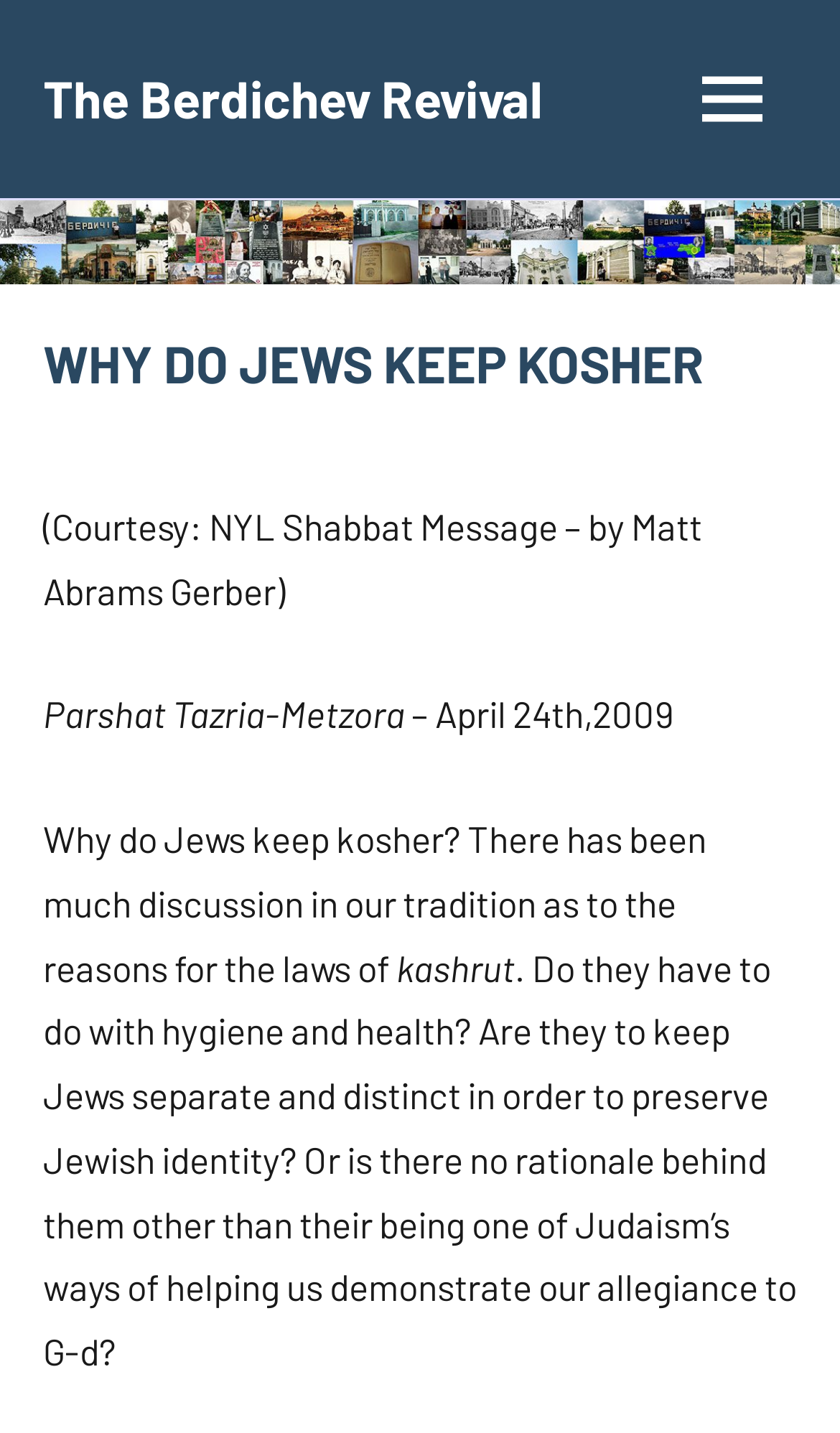Create an elaborate caption that covers all aspects of the webpage.

The webpage is about the topic "Why do Jews keep kosher" and is related to "The Berdichev Revival". At the top left corner, there is a link to "Skip to content". Next to it, there is a link to "The Berdichev Revival". On the top right corner, there is a button to expand the primary menu.

Below the top section, there is a large image that spans the entire width of the page, with a header section on top of it. The header section contains the title "WHY DO JEWS KEEP KOSHER" in a prominent font. Below the title, there are three links: one to "Rabbi Levi Ytzhak", another to the date "20 de May de 2021", and a third to "jspunberg".

Following the links, there is a static text that reads "(Courtesy: NYL Shabbat Message – by Matt Abrams Gerber)". Below this text, there are three paragraphs of static text. The first paragraph is titled "Parshat Tazria-Metzora" and has a date "– April 24th,2009" next to it. The second paragraph starts with the question "Why do Jews keep kosher?" and discusses the reasons behind the laws of kashrut. The third paragraph continues the discussion, asking if the laws of kashrut are related to hygiene and health, or if they are meant to preserve Jewish identity.